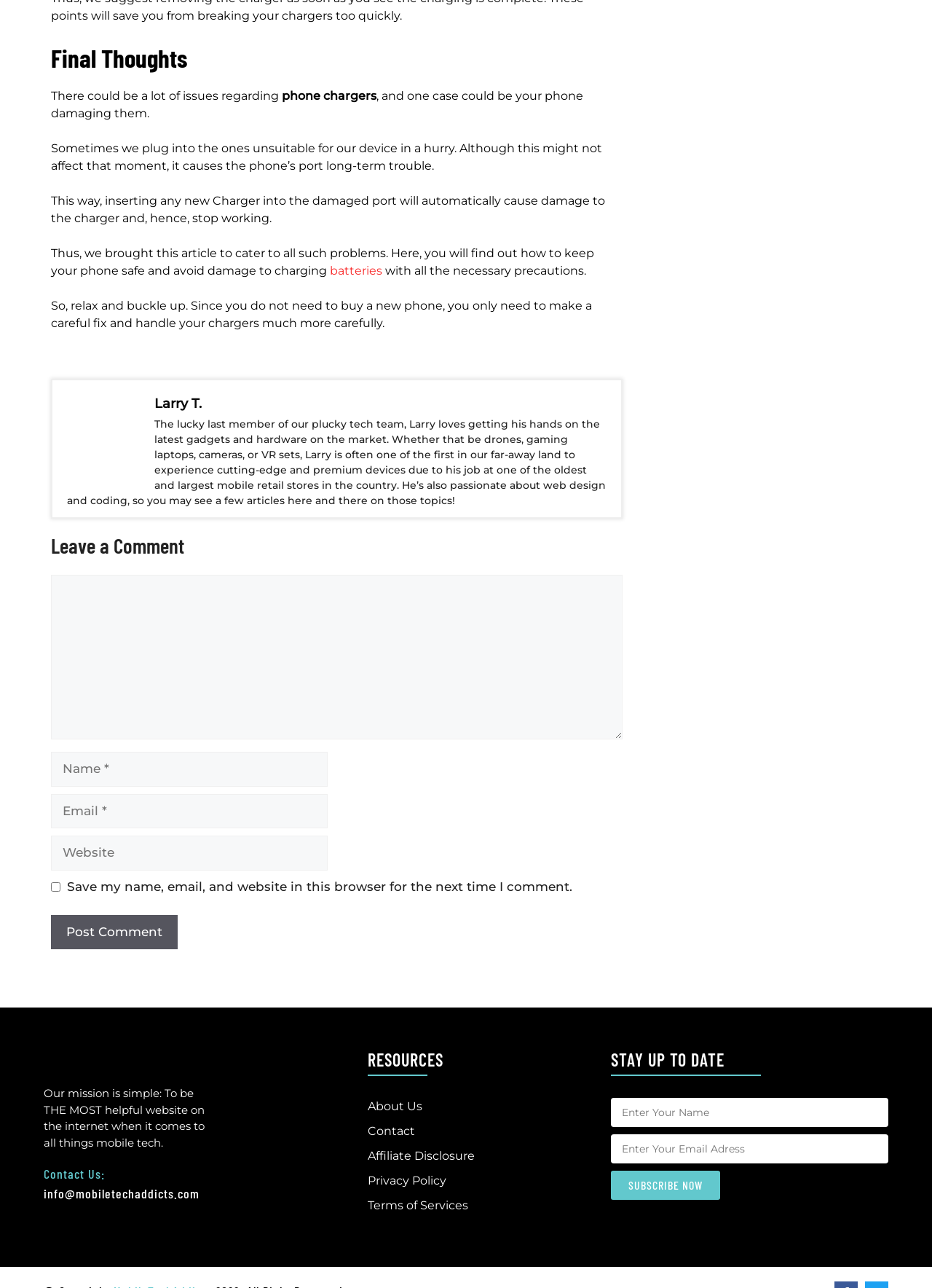Can you specify the bounding box coordinates for the region that should be clicked to fulfill this instruction: "Leave a comment".

[0.055, 0.446, 0.668, 0.574]